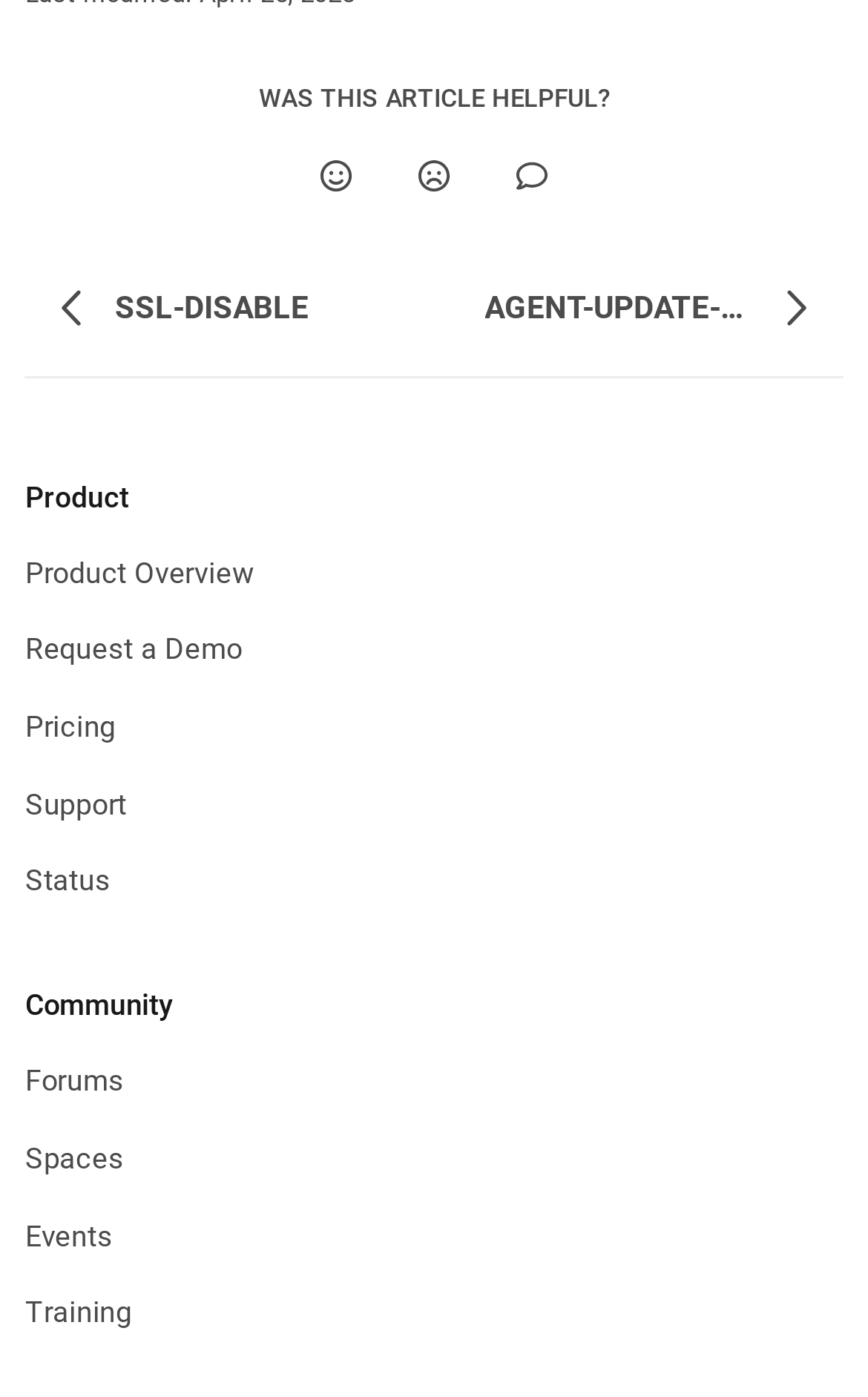Highlight the bounding box coordinates of the element you need to click to perform the following instruction: "Follow Bankster on Facebook."

None